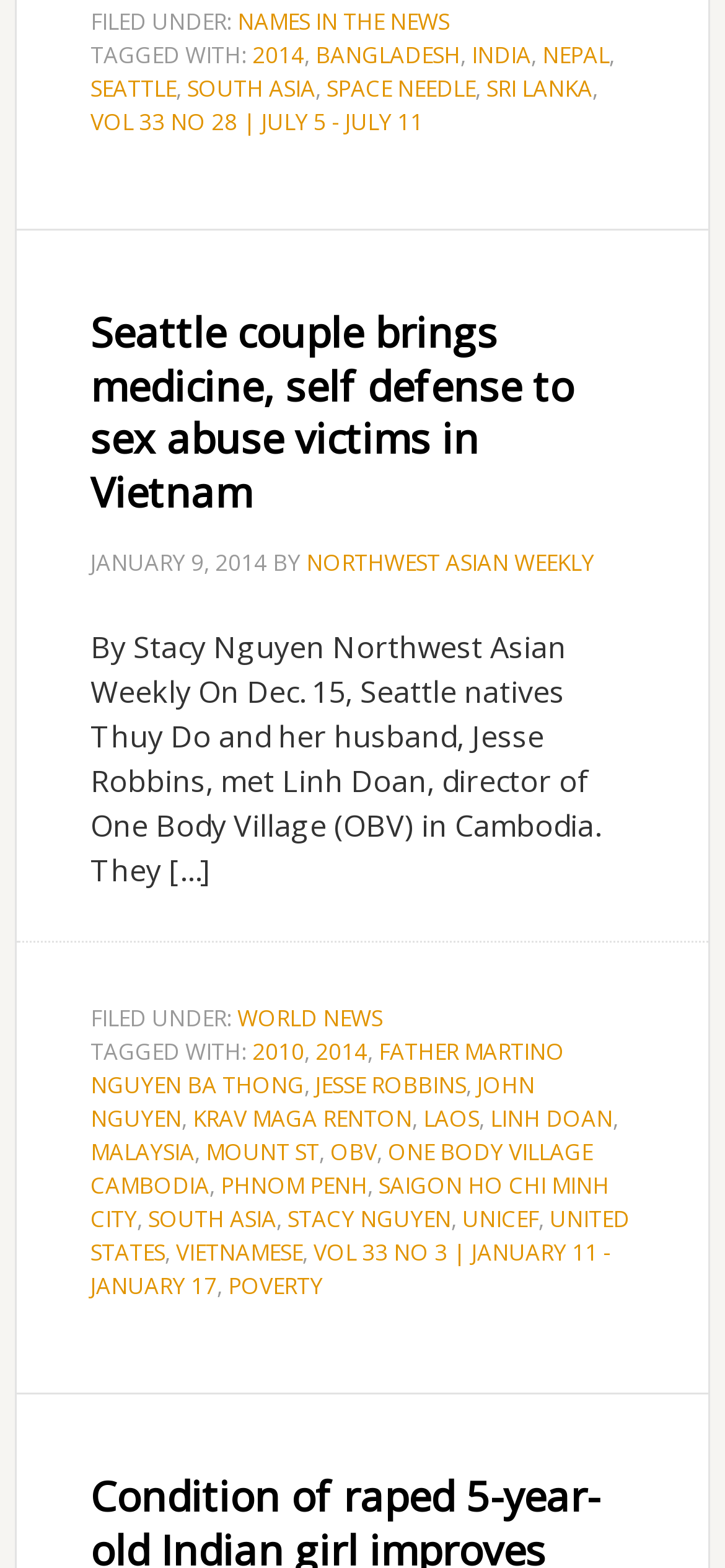Give the bounding box coordinates for the element described as: "Search".

None